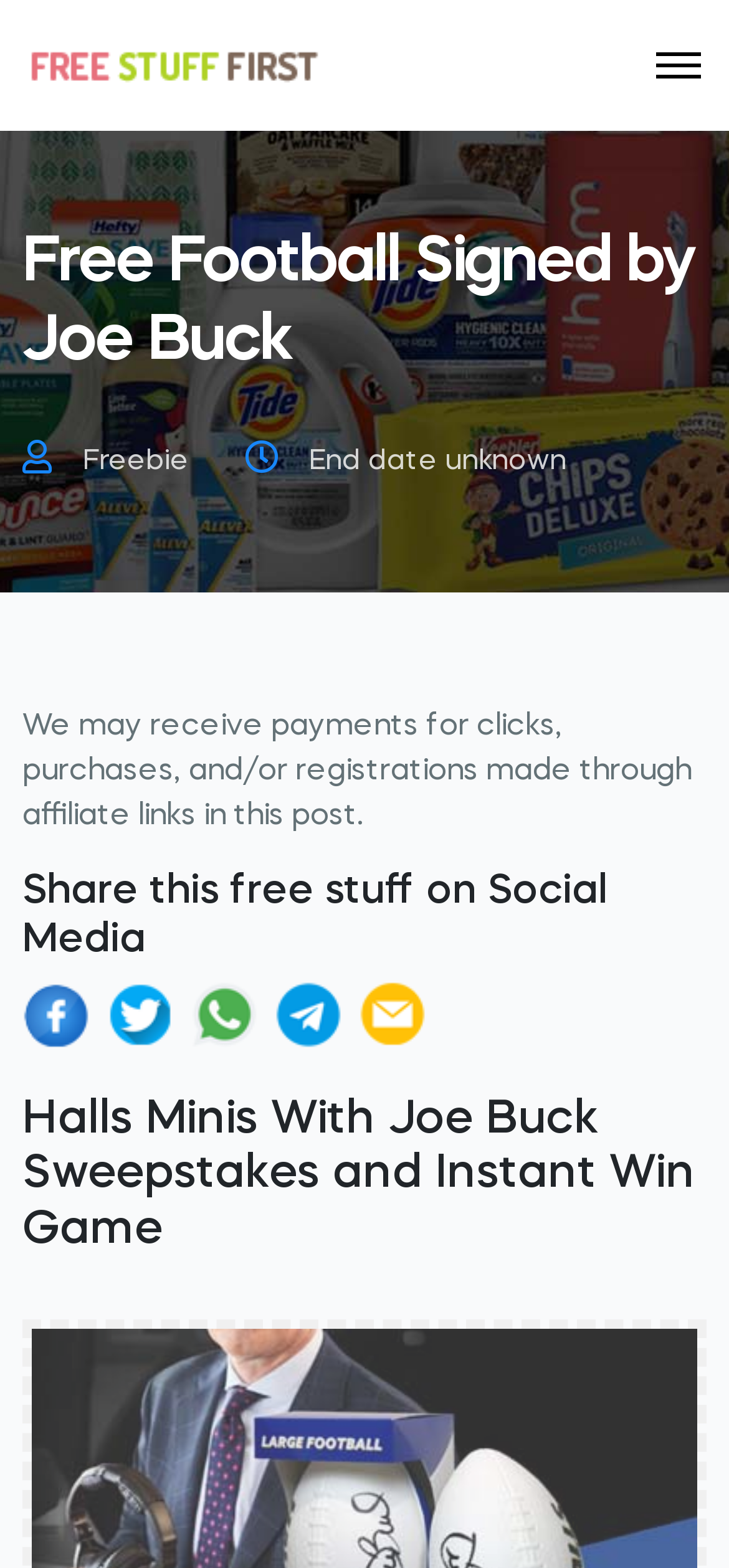How many social media platforms can you share this free stuff on?
Please respond to the question with a detailed and well-explained answer.

There are five social media platforms listed on the webpage where you can share this free stuff, including Facebook, Twitter, Whatsapp, Telegram, and email, each with a corresponding link and image.